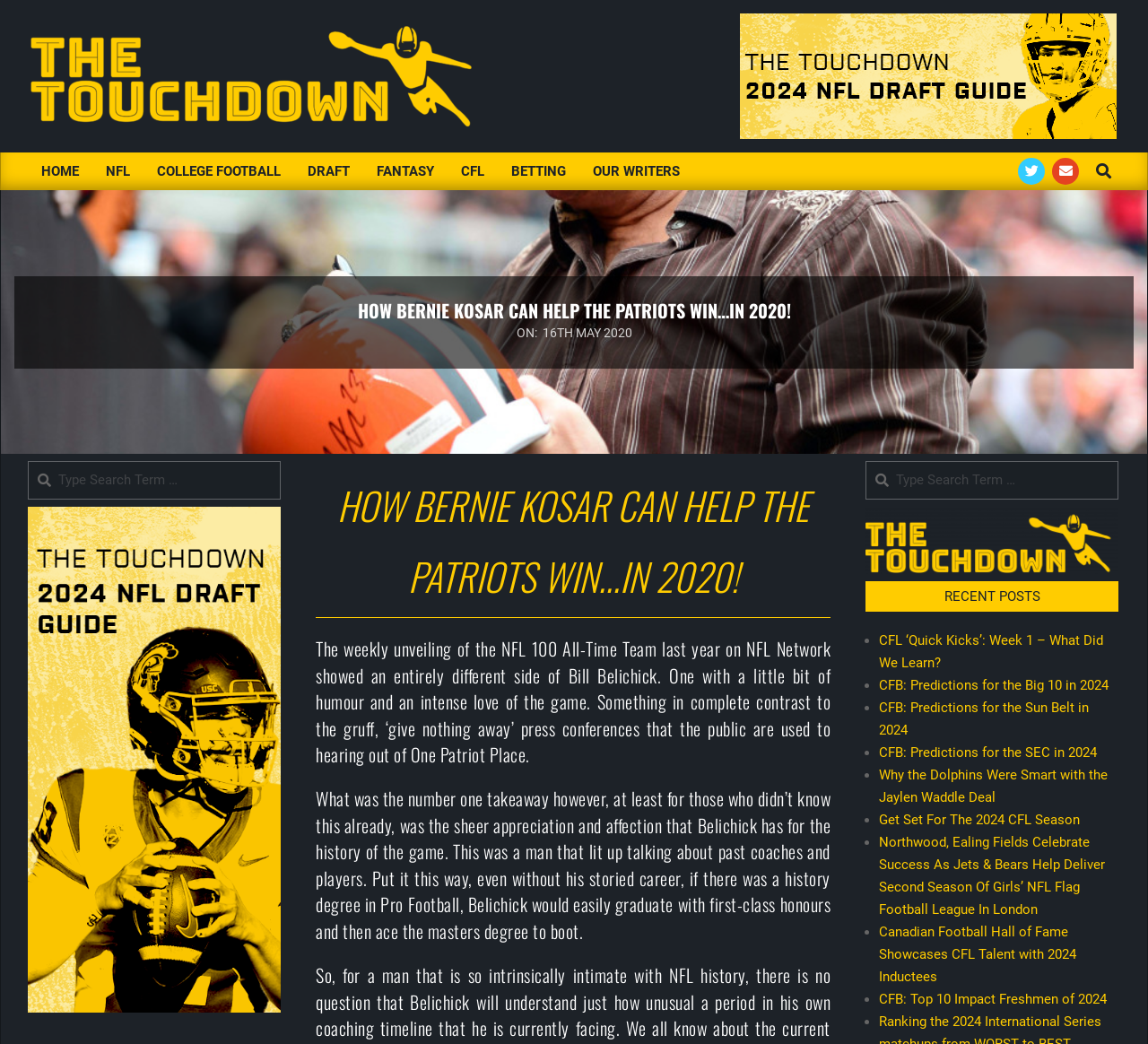Please find the bounding box coordinates of the element that needs to be clicked to perform the following instruction: "Click on the '9 Best Organizer Attached To Door In 2024: According To Reviews.' link". The bounding box coordinates should be four float numbers between 0 and 1, represented as [left, top, right, bottom].

None